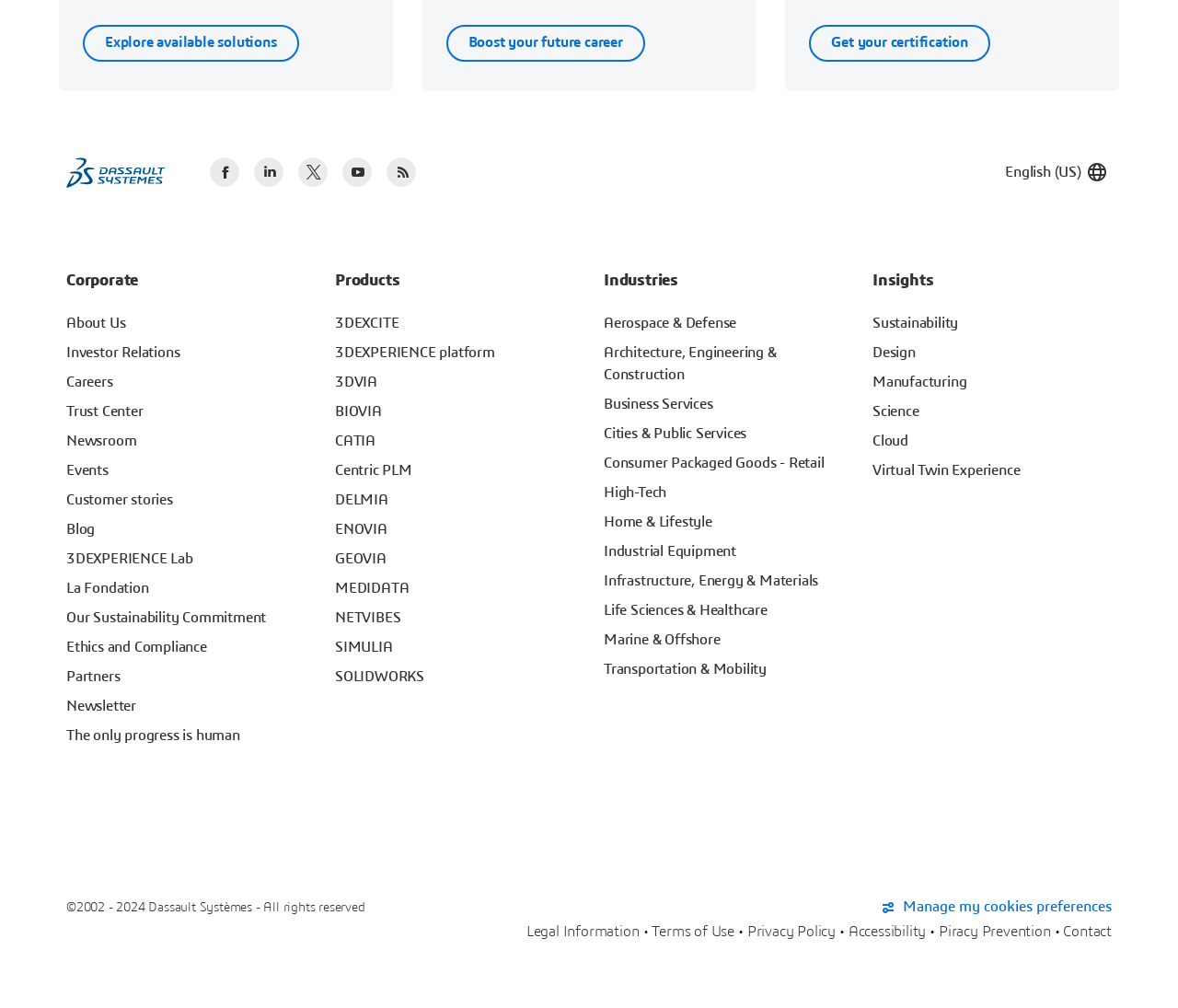What are the three main categories in the footer navigation?
Examine the webpage screenshot and provide an in-depth answer to the question.

The footer navigation is located at the bottom of the webpage and is divided into three main categories. The first category is 'Corporate', which includes links to 'About Us', 'Investor Relations', and more. The second category is 'Products', which includes links to '3DEXCITE', '3DEXPERIENCE platform', and more. The third category is 'Industries', which includes links to 'Aerospace & Defense', 'Architecture, Engineering & Construction', and more.